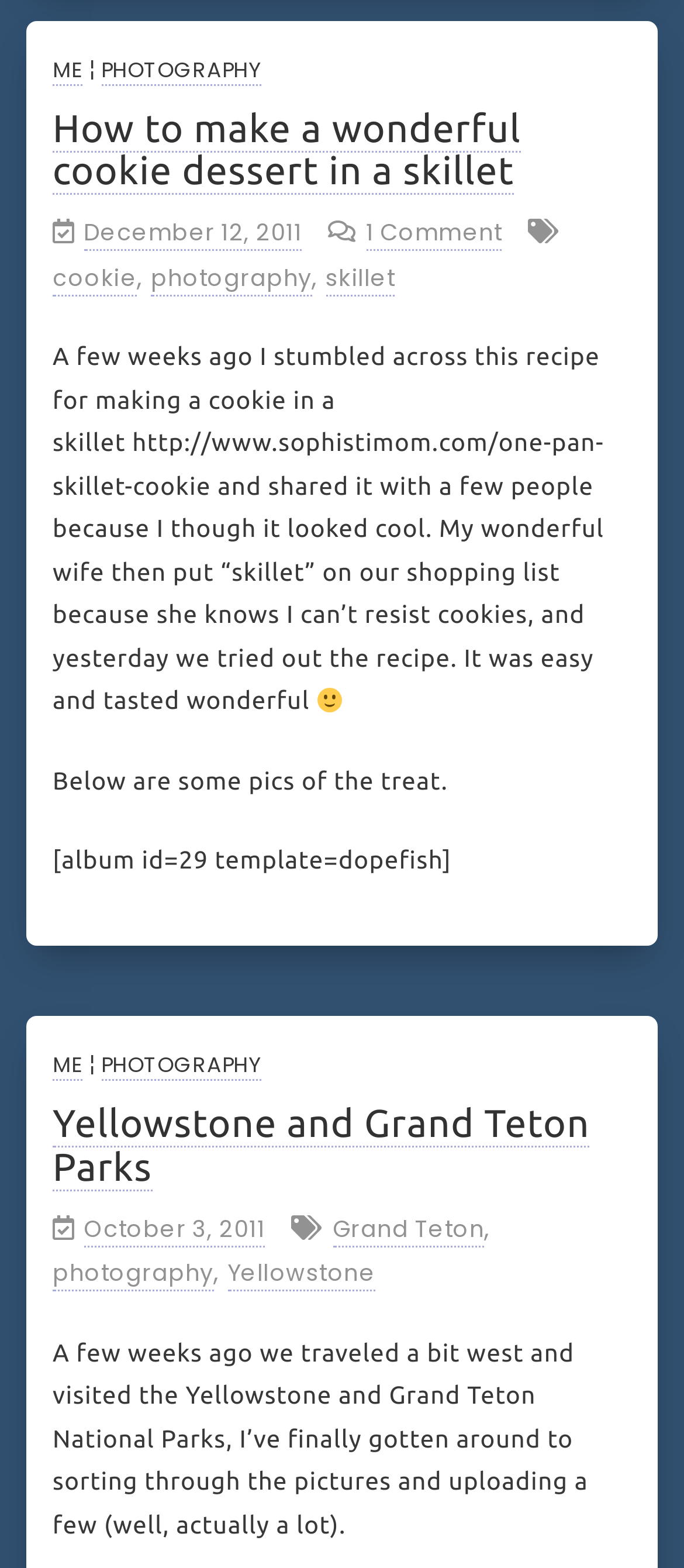Please identify the bounding box coordinates of the region to click in order to complete the given instruction: "Read 'Yellowstone and Grand Teton Parks'". The coordinates should be four float numbers between 0 and 1, i.e., [left, top, right, bottom].

[0.077, 0.703, 0.862, 0.759]